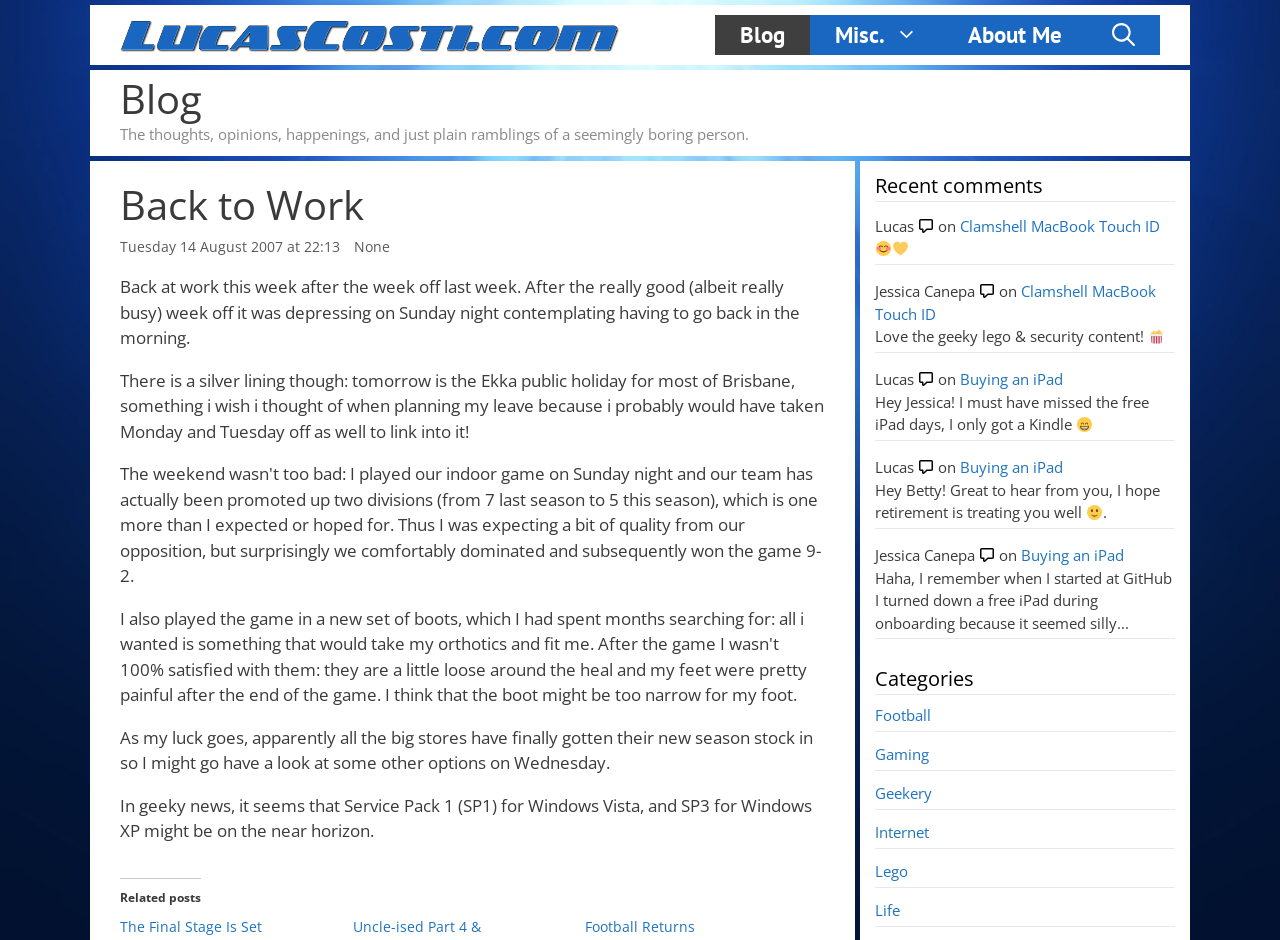What is the public holiday mentioned in the blog post?
Based on the image, answer the question with as much detail as possible.

The author mentions that 'tomorrow is the Ekka public holiday for most of Brisbane', indicating that Ekka is a public holiday in Brisbane.